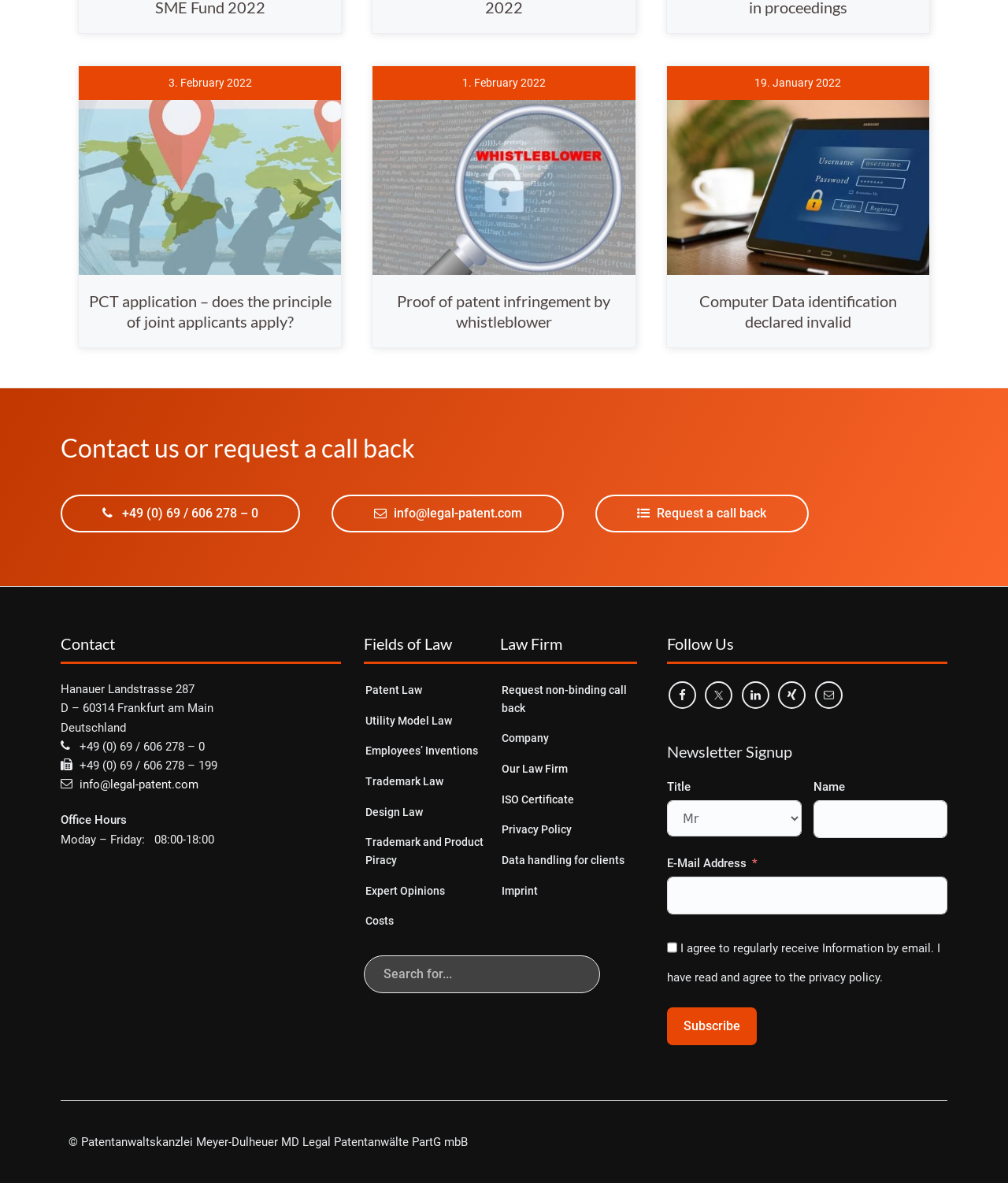Using the description "Utility Model Law", predict the bounding box of the relevant HTML element.

[0.362, 0.602, 0.448, 0.617]